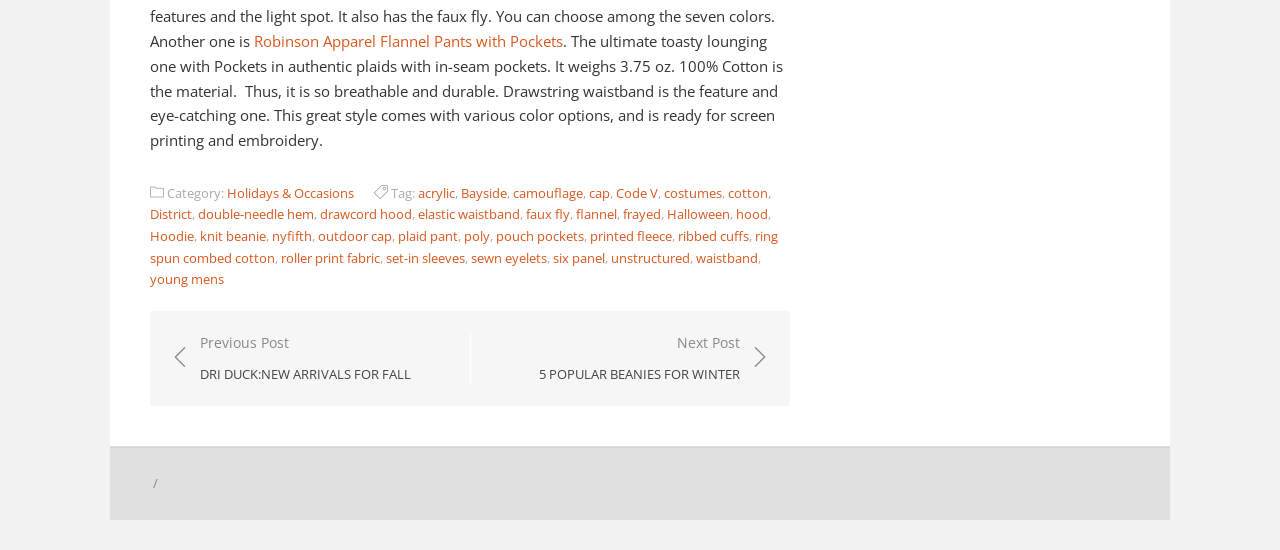Determine the bounding box coordinates of the section I need to click to execute the following instruction: "Click on the link to view cotton material products". Provide the coordinates as four float numbers between 0 and 1, i.e., [left, top, right, bottom].

[0.569, 0.334, 0.6, 0.367]